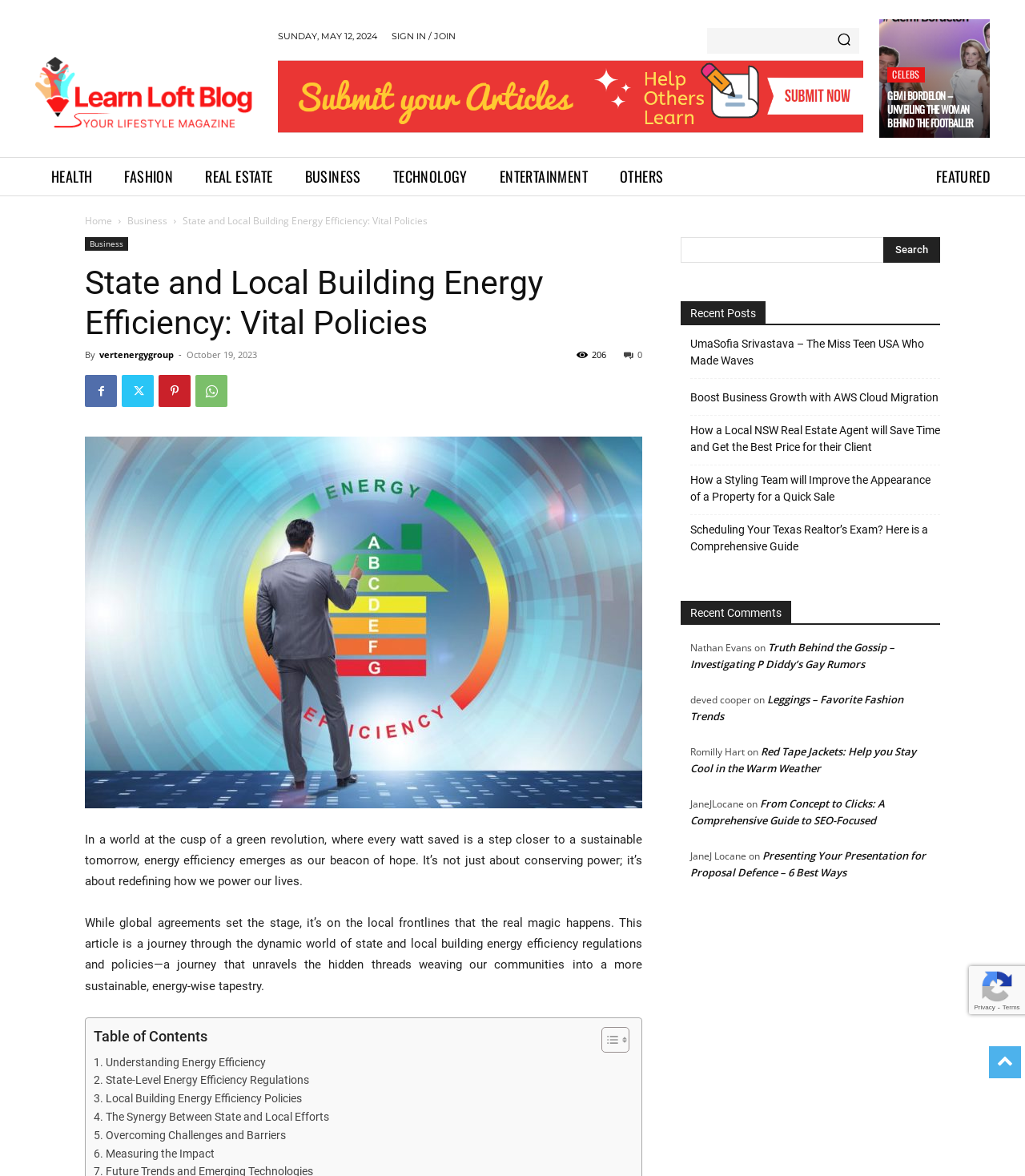Please identify the bounding box coordinates of the area that needs to be clicked to fulfill the following instruction: "Click on the Business category."

[0.124, 0.182, 0.163, 0.193]